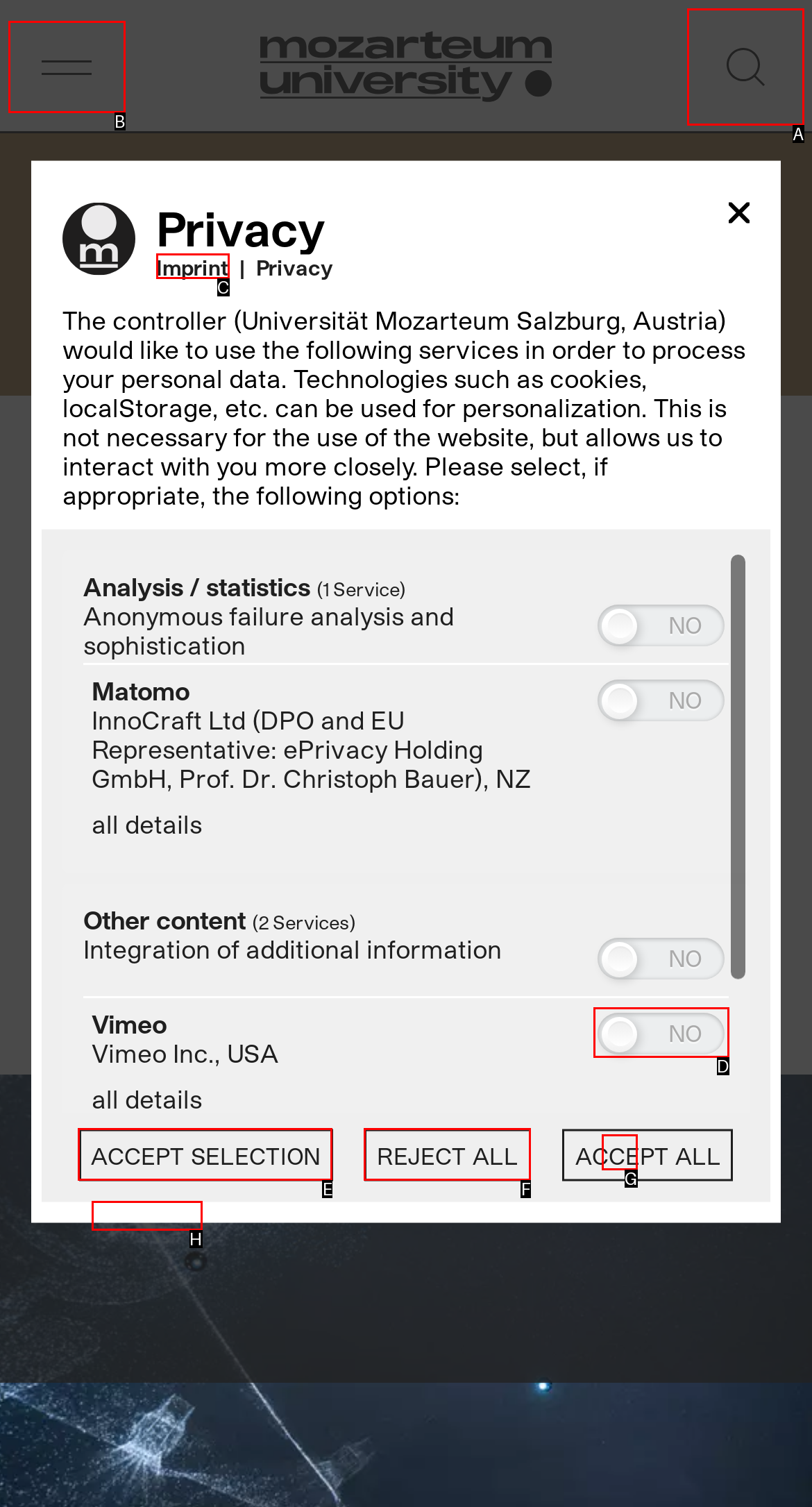Refer to the description: all detailsto YouTube and choose the option that best fits. Provide the letter of that option directly from the options.

H